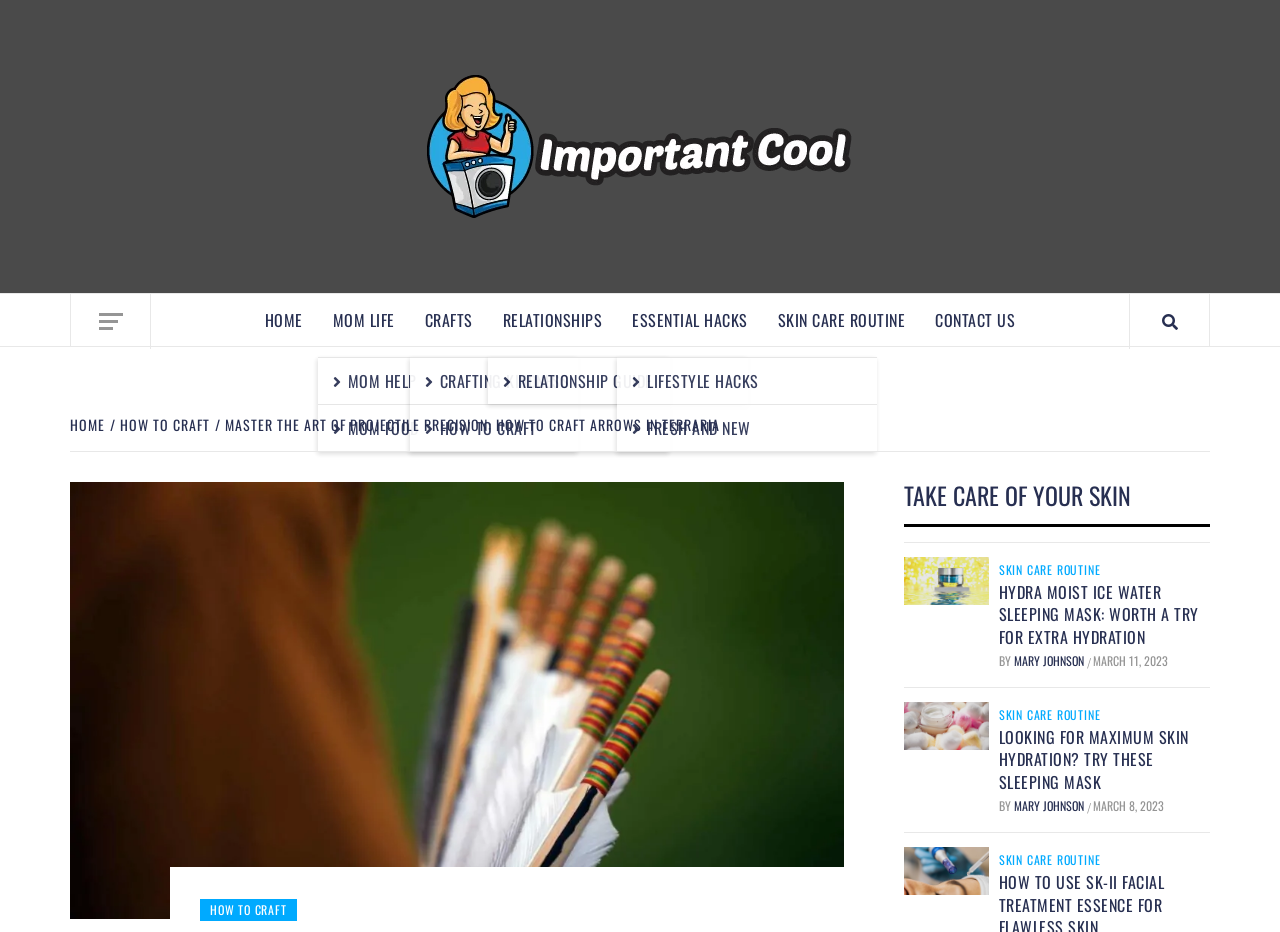How many figures are there in the webpage?
Using the visual information, reply with a single word or short phrase.

3